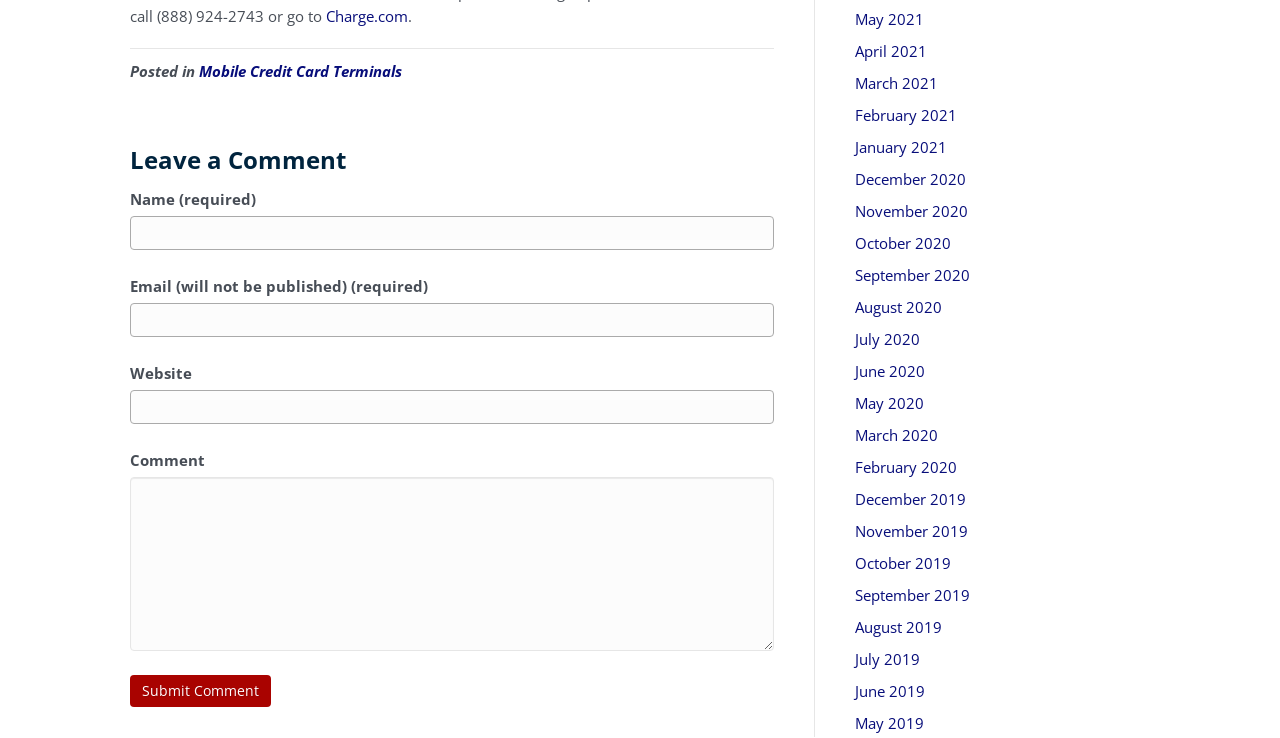Highlight the bounding box coordinates of the element you need to click to perform the following instruction: "Enter your website URL."

[0.102, 0.528, 0.605, 0.574]